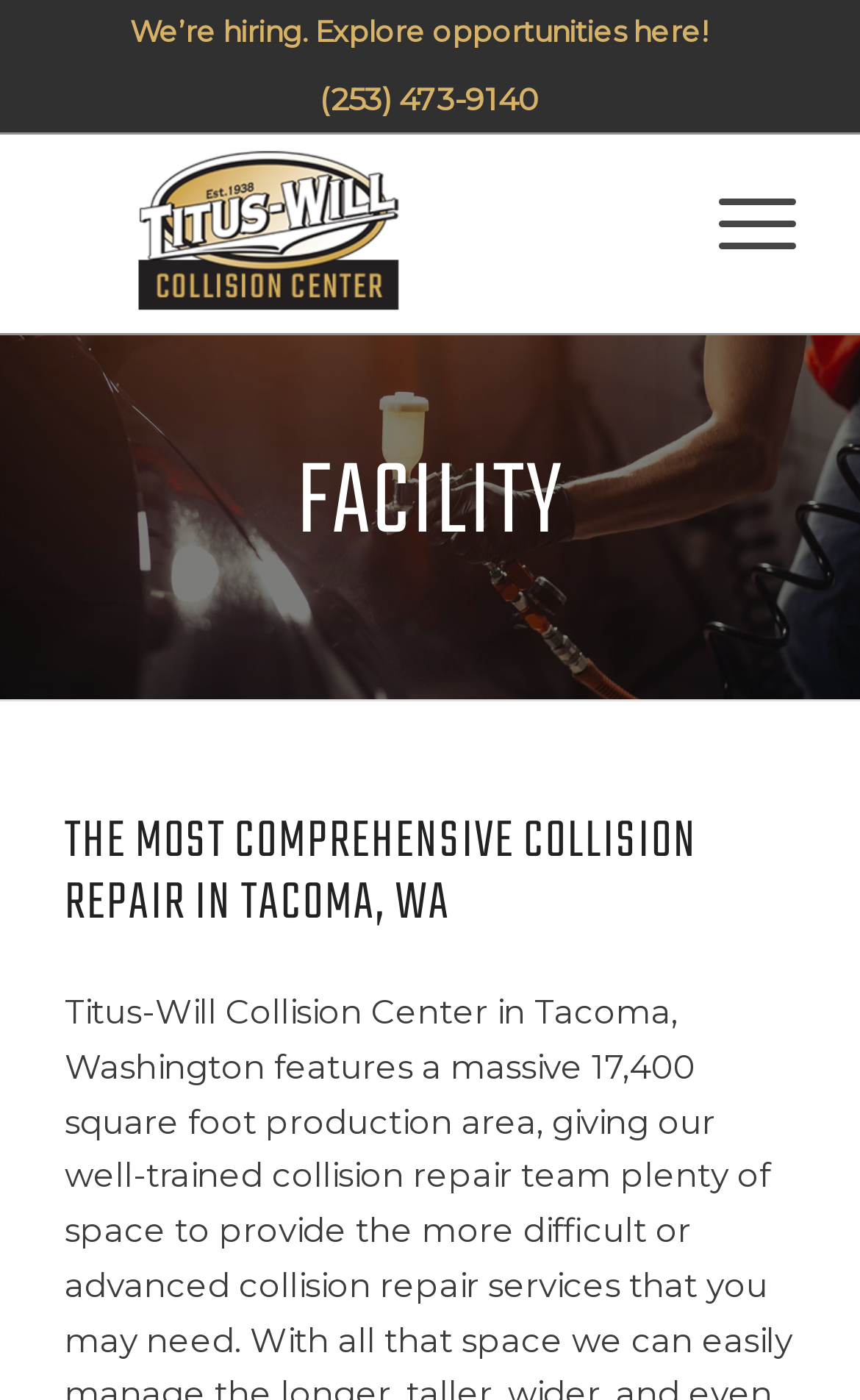Give the bounding box coordinates for this UI element: "alt="Titus-Will Collision Center" title="header-logo-02"". The coordinates should be four float numbers between 0 and 1, arranged as [left, top, right, bottom].

[0.088, 0.104, 0.768, 0.23]